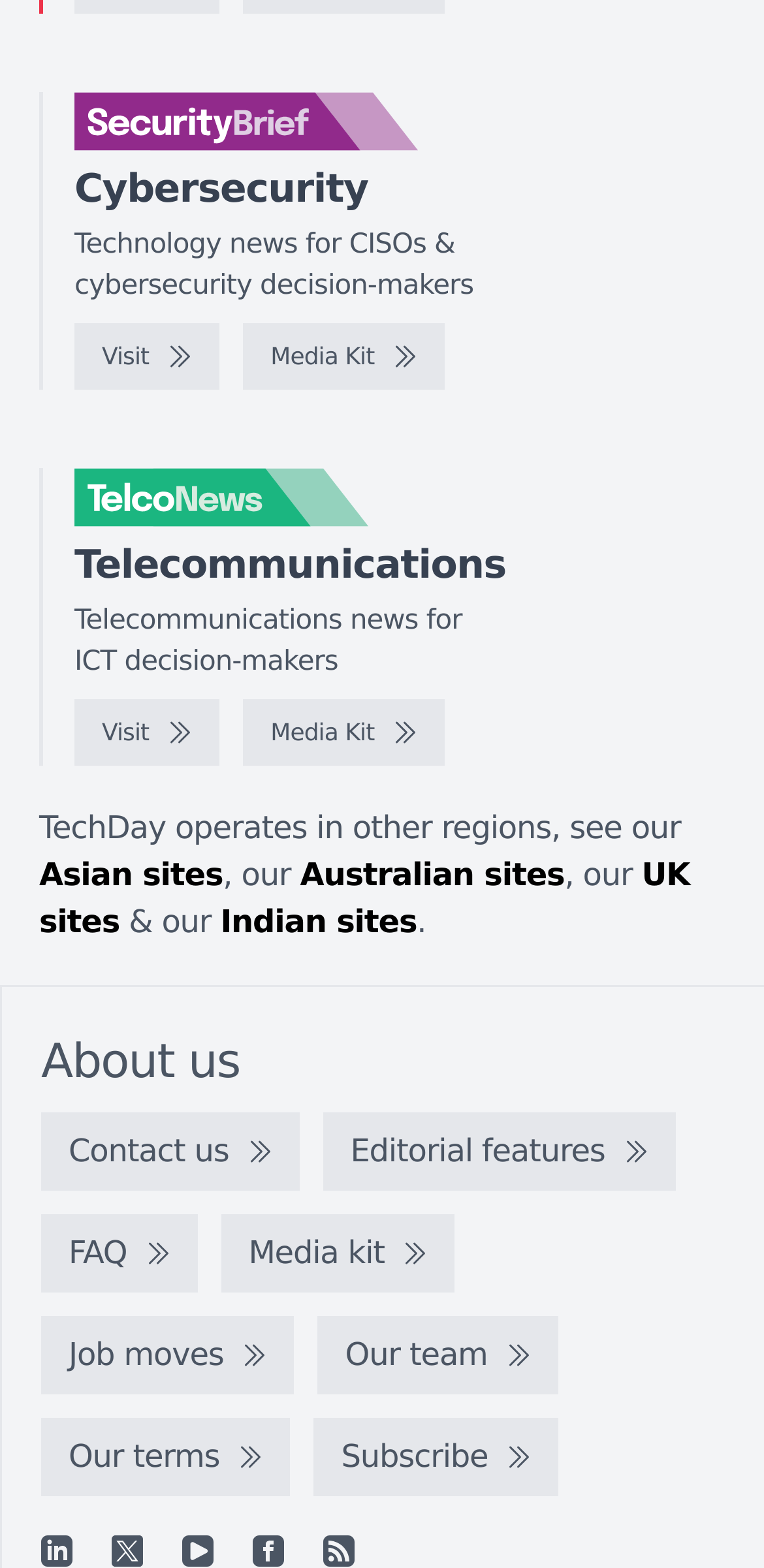How many regions does TechDay operate in?
Identify the answer in the screenshot and reply with a single word or phrase.

Multiple